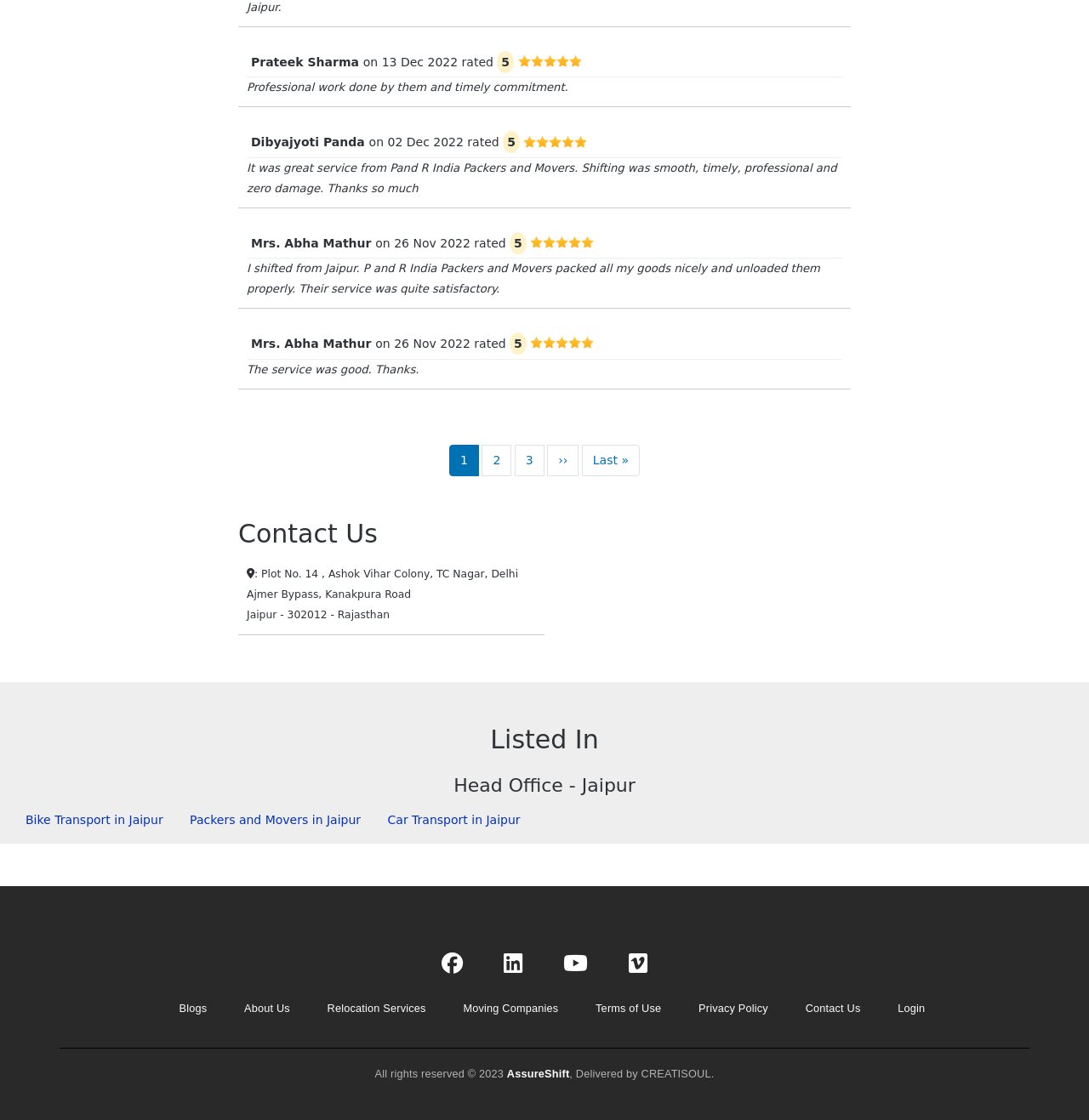Locate the bounding box coordinates of the clickable region to complete the following instruction: "View the 'Contact Us' information."

[0.219, 0.463, 0.781, 0.491]